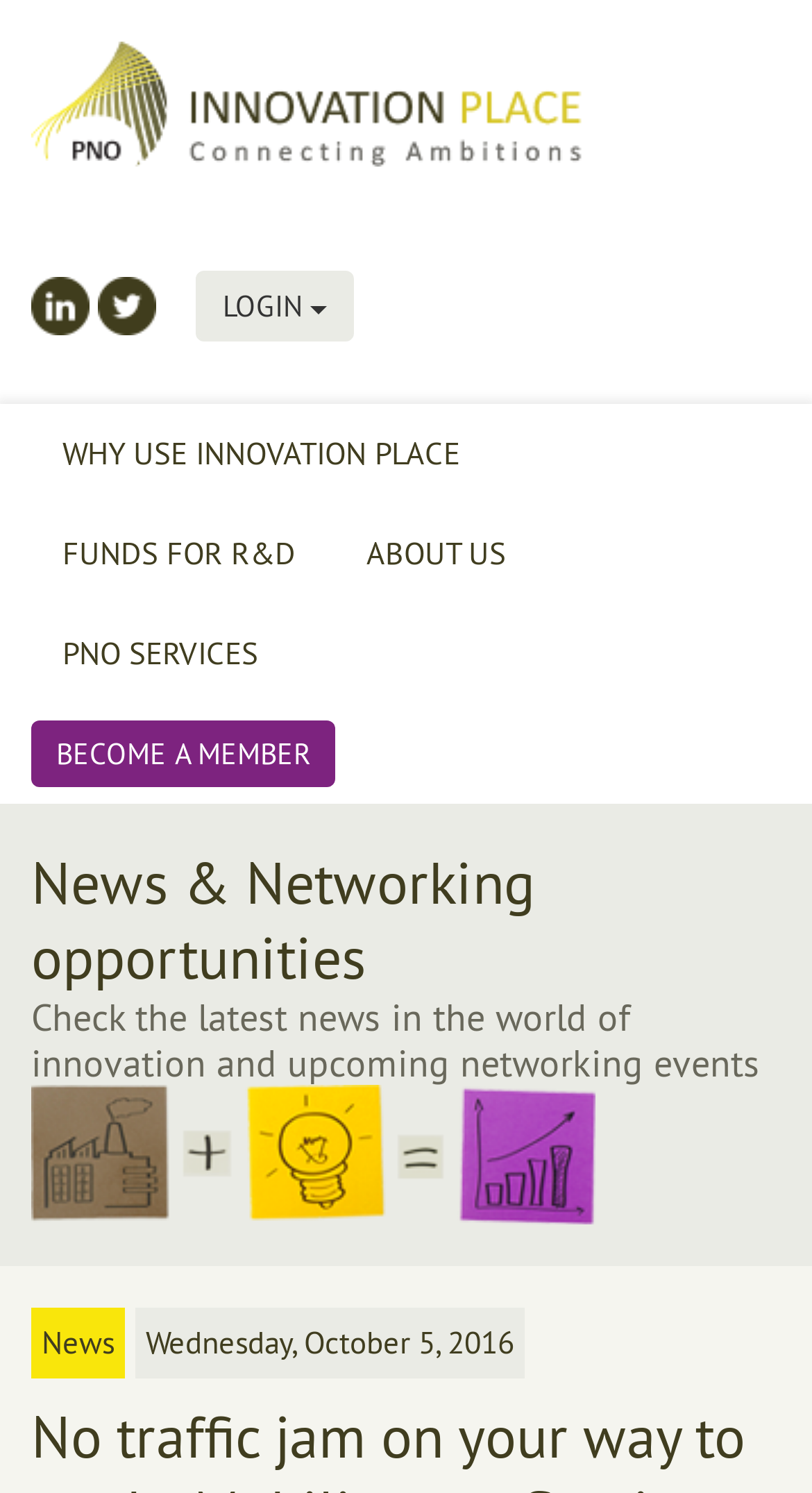Find and extract the text of the primary heading on the webpage.

News & Networking opportunities